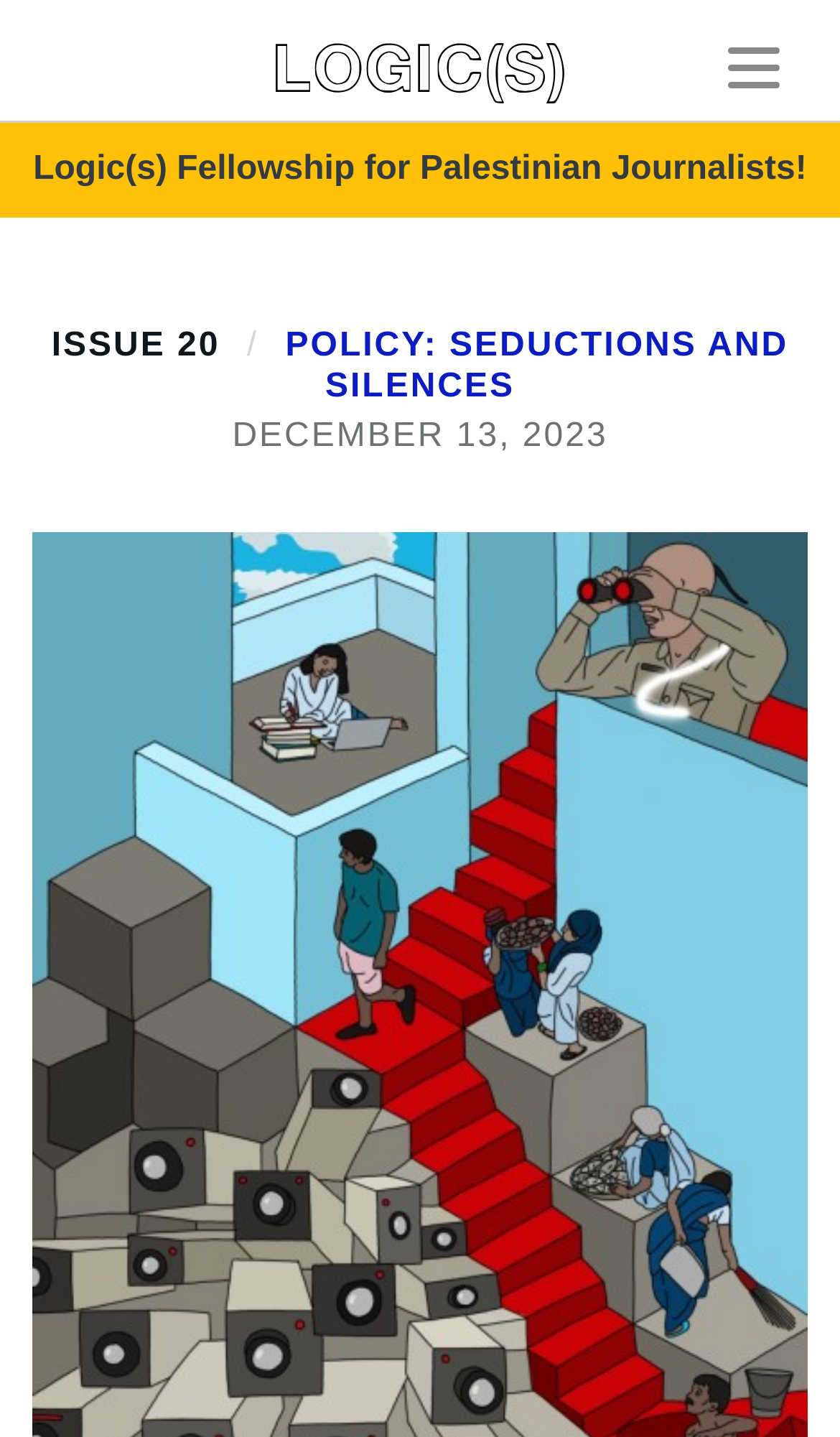Find the bounding box of the web element that fits this description: "alt="LOGIC"".

[0.328, 0.012, 0.672, 0.071]